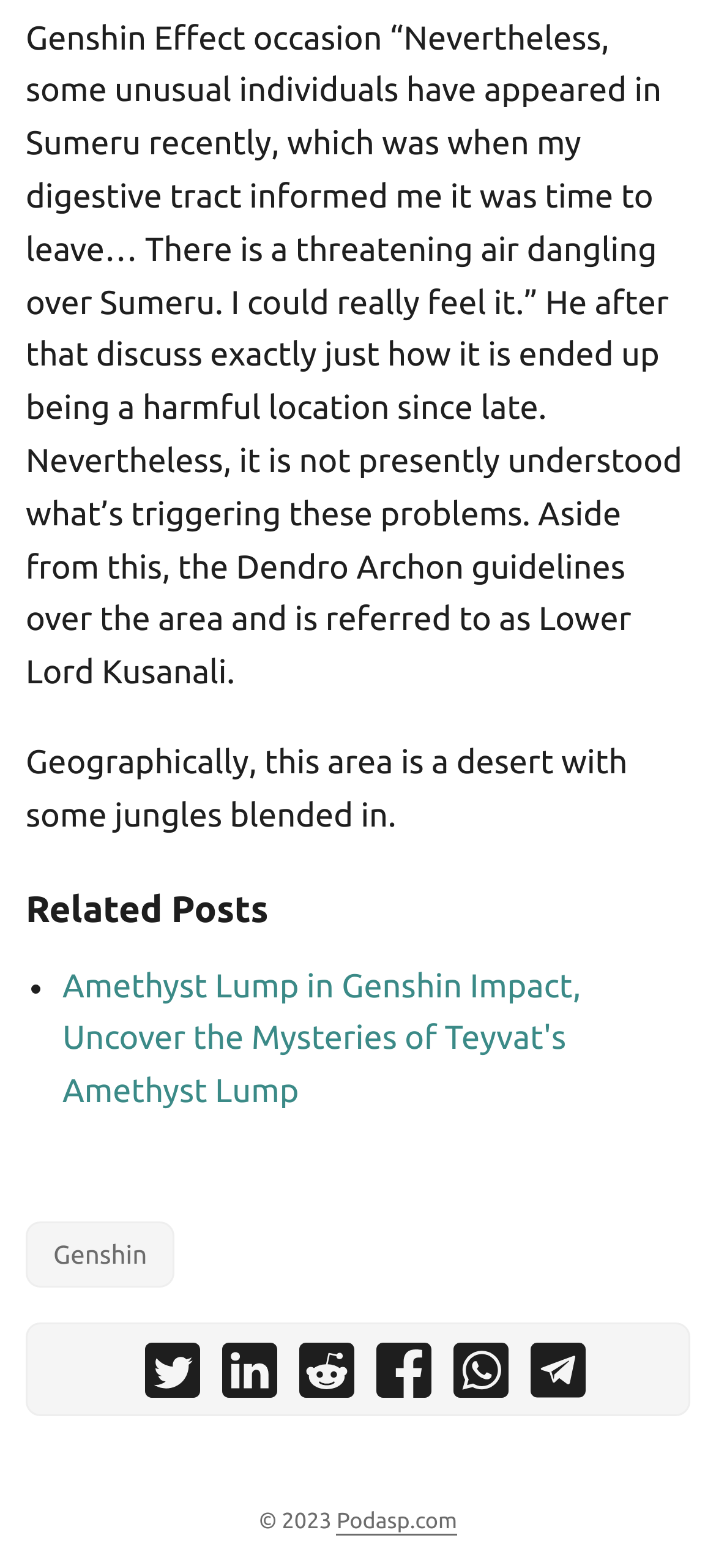Please identify the bounding box coordinates of the area I need to click to accomplish the following instruction: "Explore Podasp.com".

[0.47, 0.963, 0.639, 0.979]